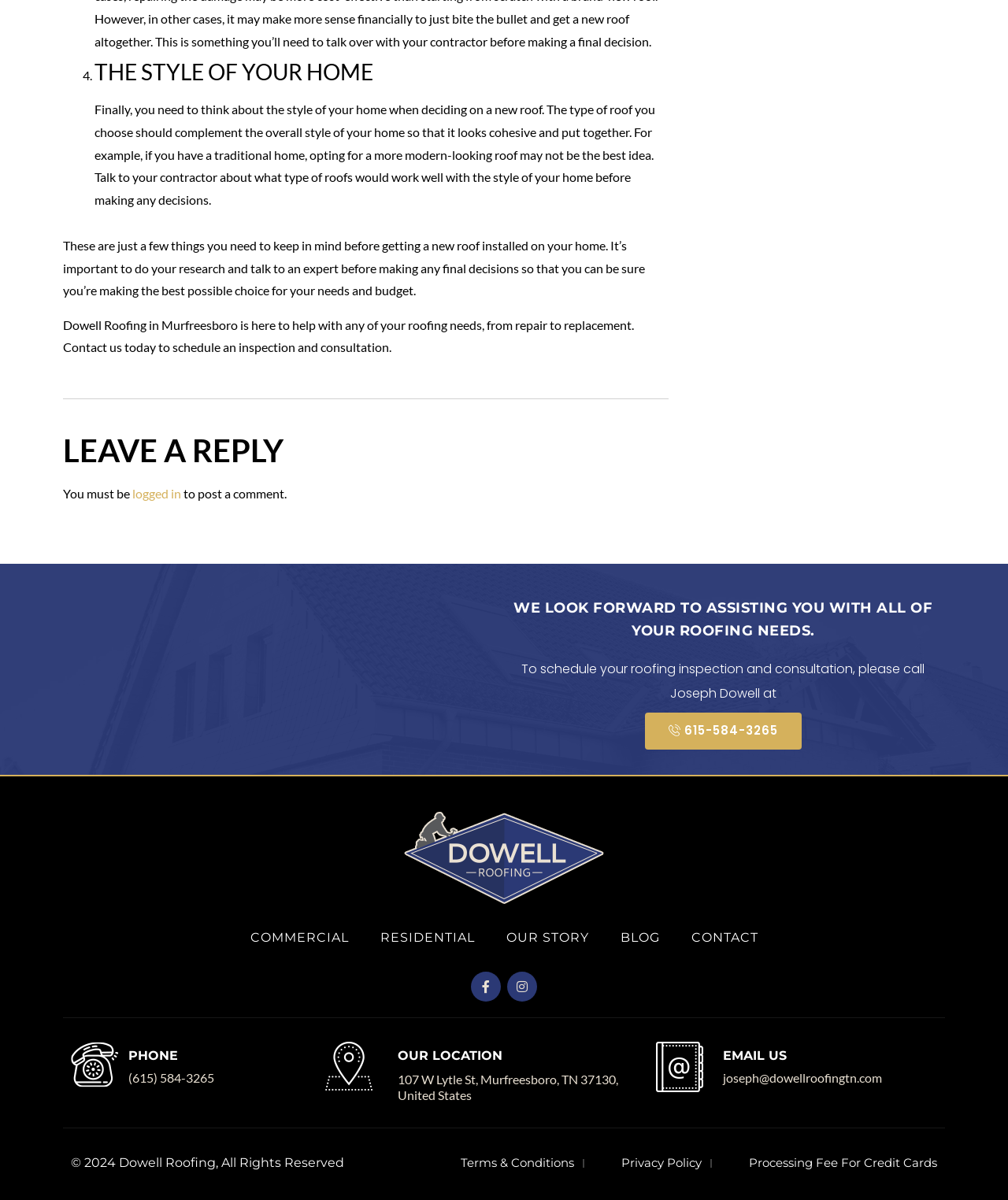Use a single word or phrase to answer the following:
Who can help with roofing needs?

Dowell Roofing